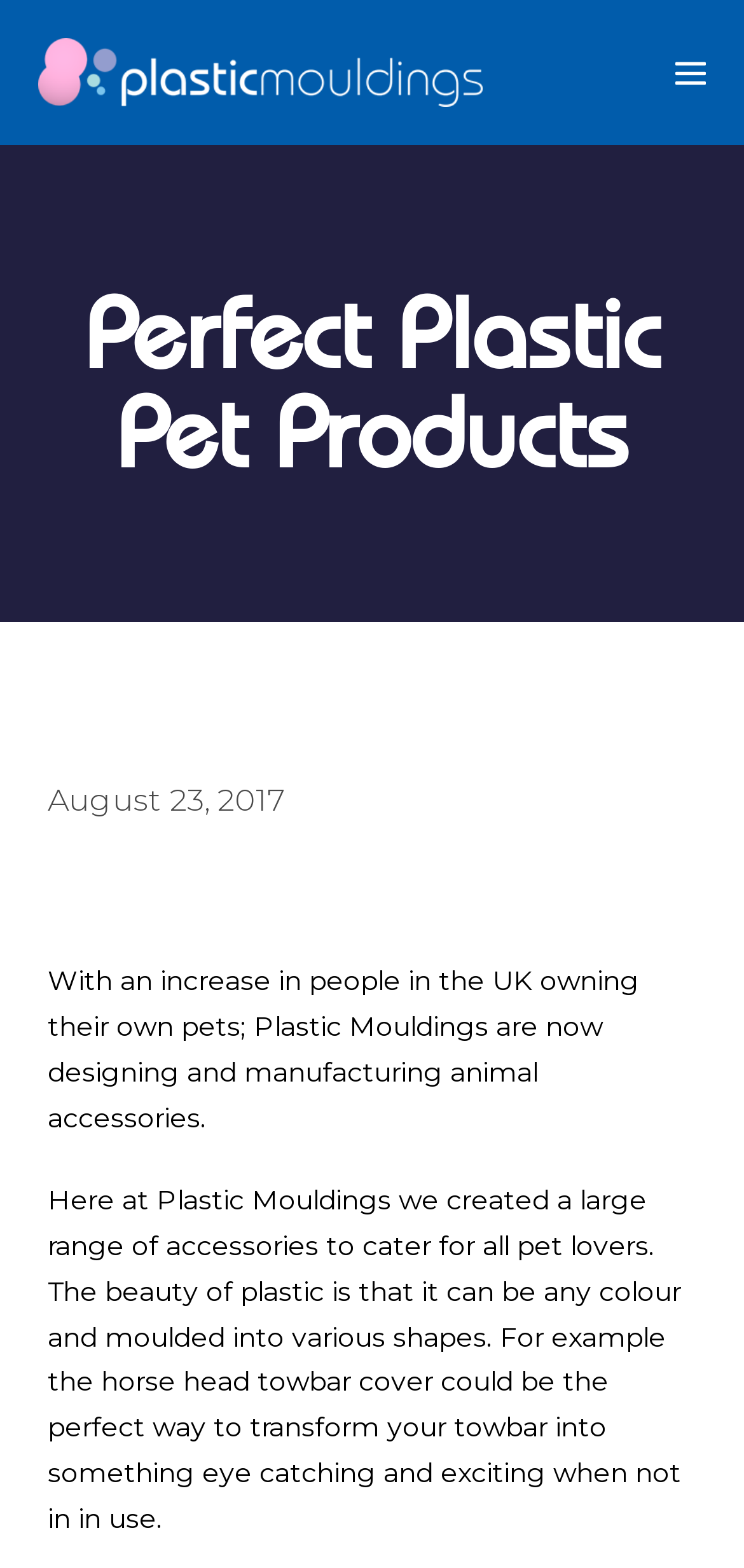Given the description of the UI element: "Menu Toggle", predict the bounding box coordinates in the form of [left, top, right, bottom], with each value being a float between 0 and 1.

[0.908, 0.037, 0.949, 0.056]